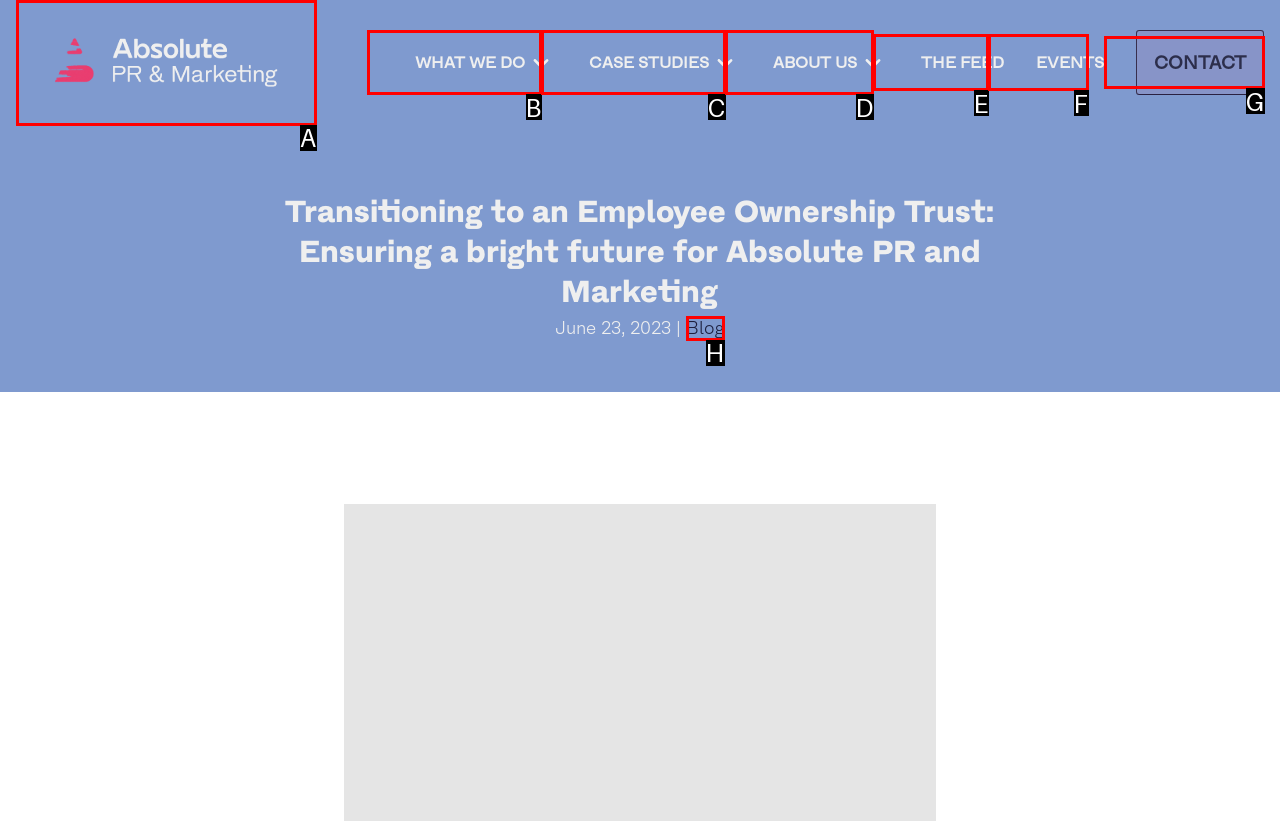Given the description: SOFTWARE & DOCUMENTATION, choose the HTML element that matches it. Indicate your answer with the letter of the option.

None